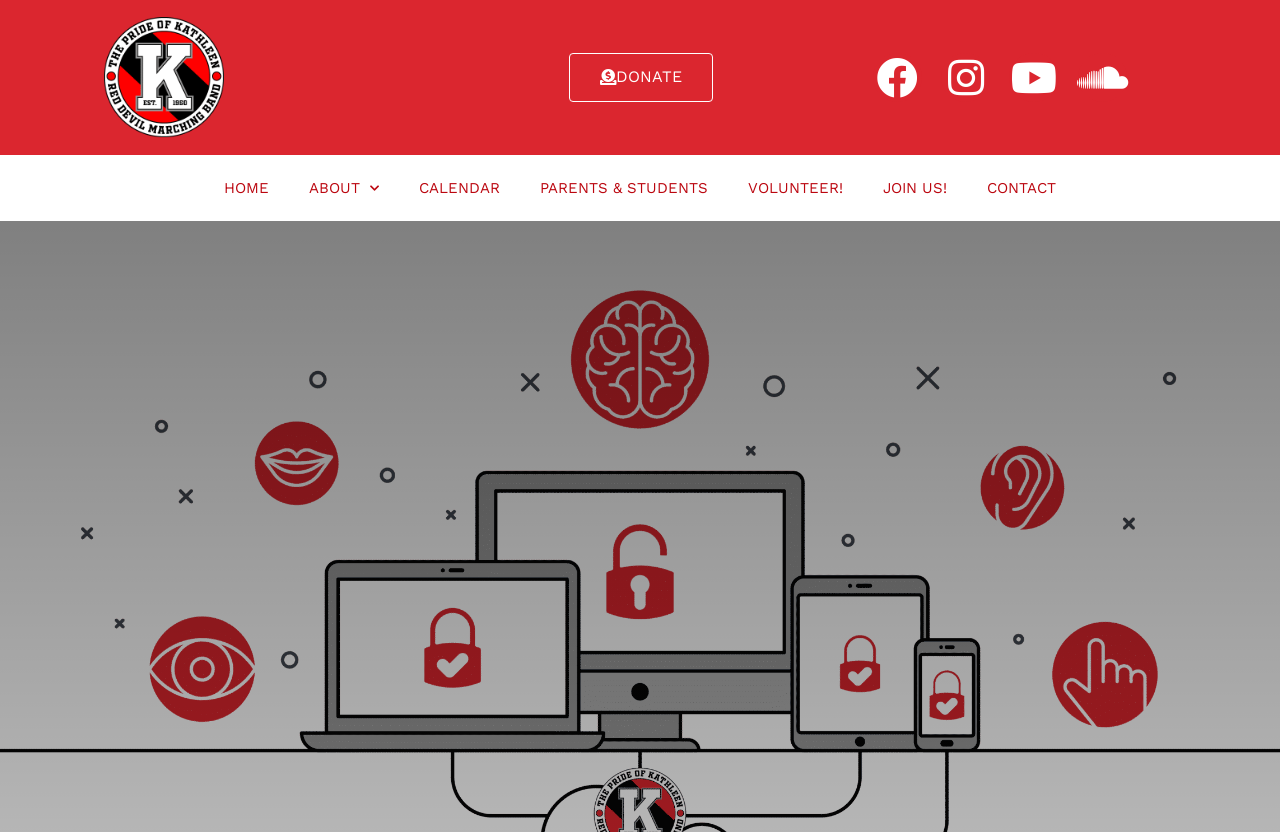Using the information in the image, could you please answer the following question in detail:
Is there a donate button?

I found a button with the text 'DONATE' on the webpage, indicating that users can make a donation.